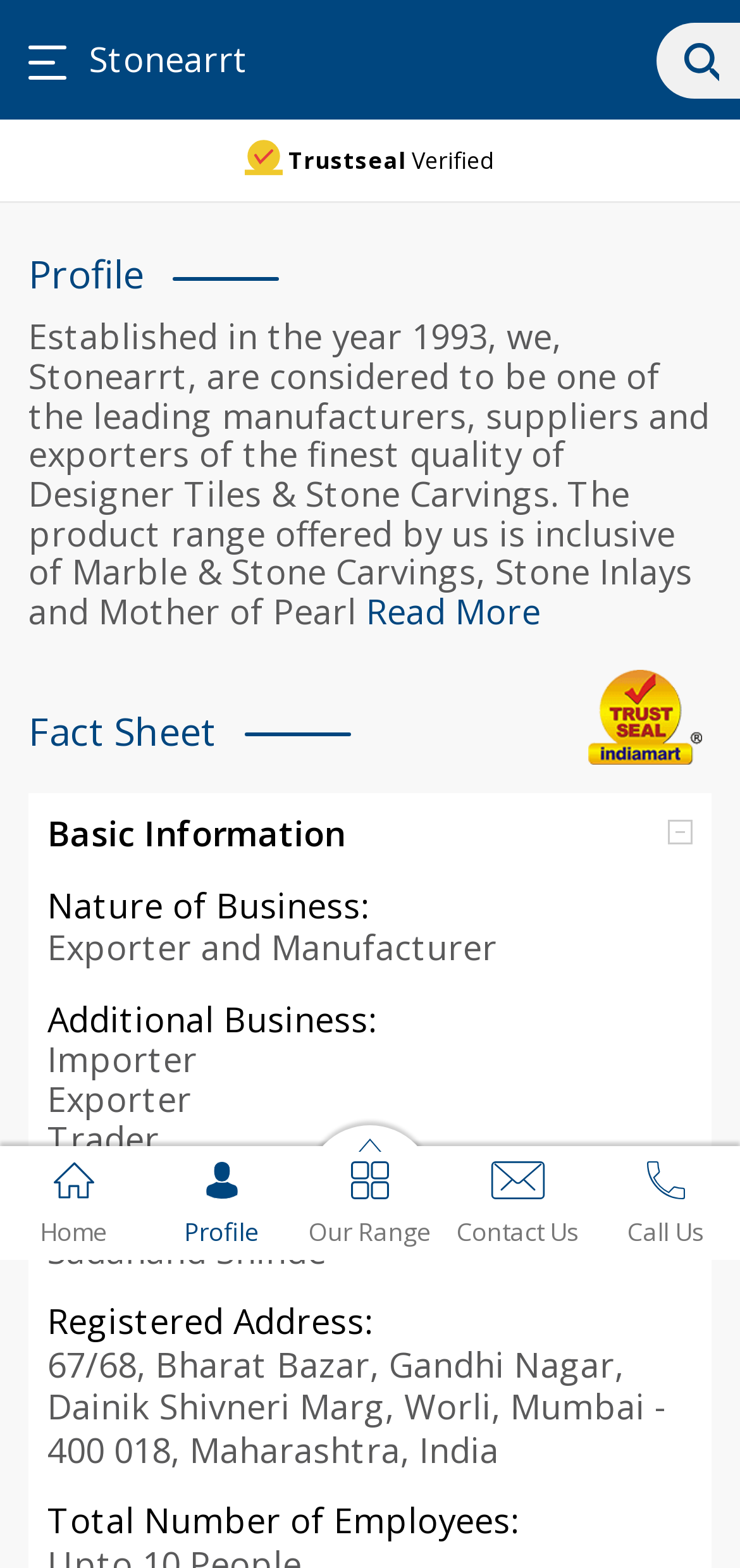Highlight the bounding box coordinates of the region I should click on to meet the following instruction: "View the company profile".

[0.0, 0.142, 1.0, 0.403]